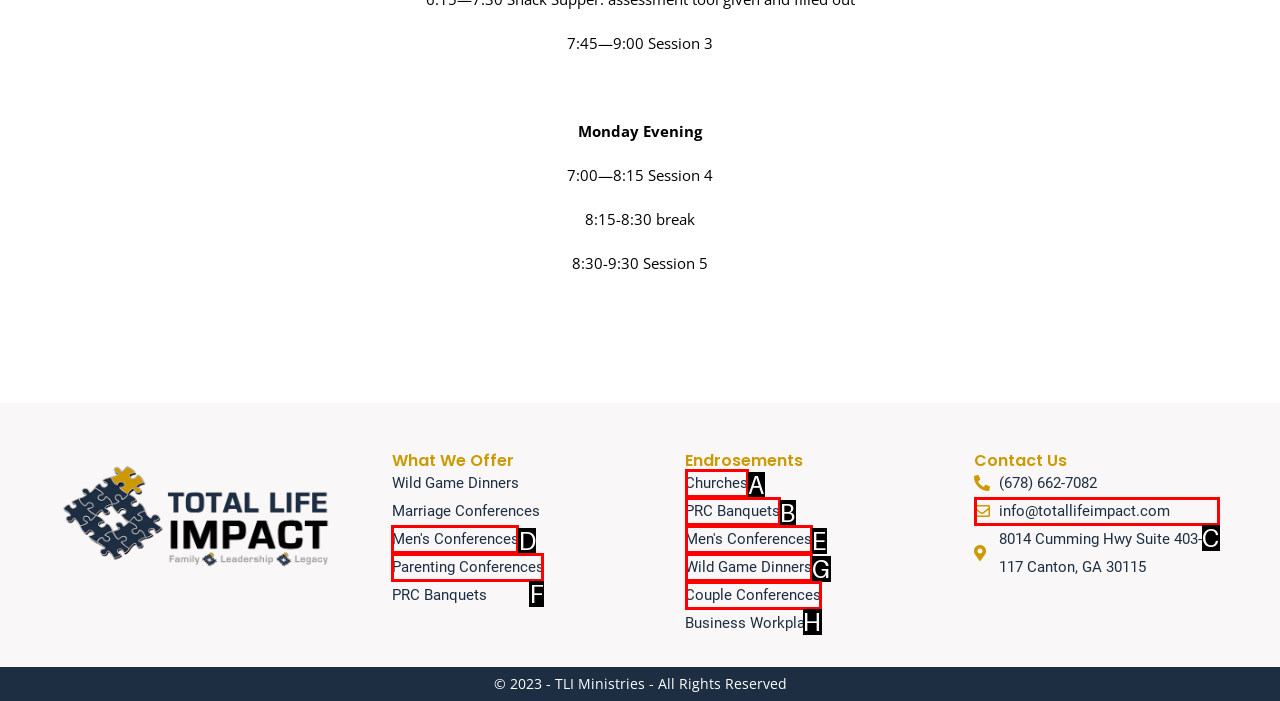Select the HTML element that matches the description: Volleyball
Respond with the letter of the correct choice from the given options directly.

None